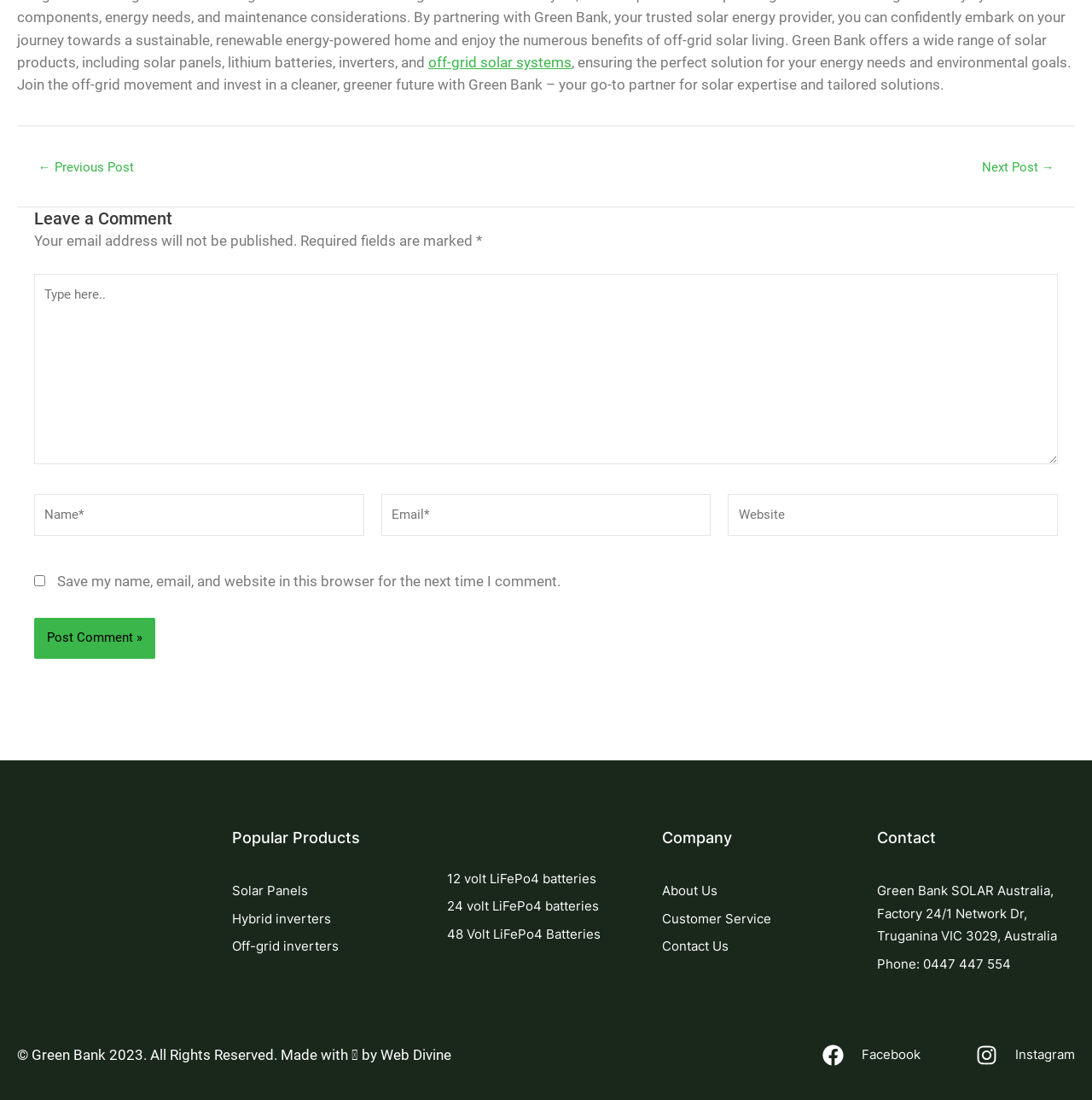What is the theme of the webpage?
Please respond to the question with a detailed and well-explained answer.

The theme of the webpage is solar energy, as evident from the content, which discusses off-grid solar systems, solar panels, and other related products and services.